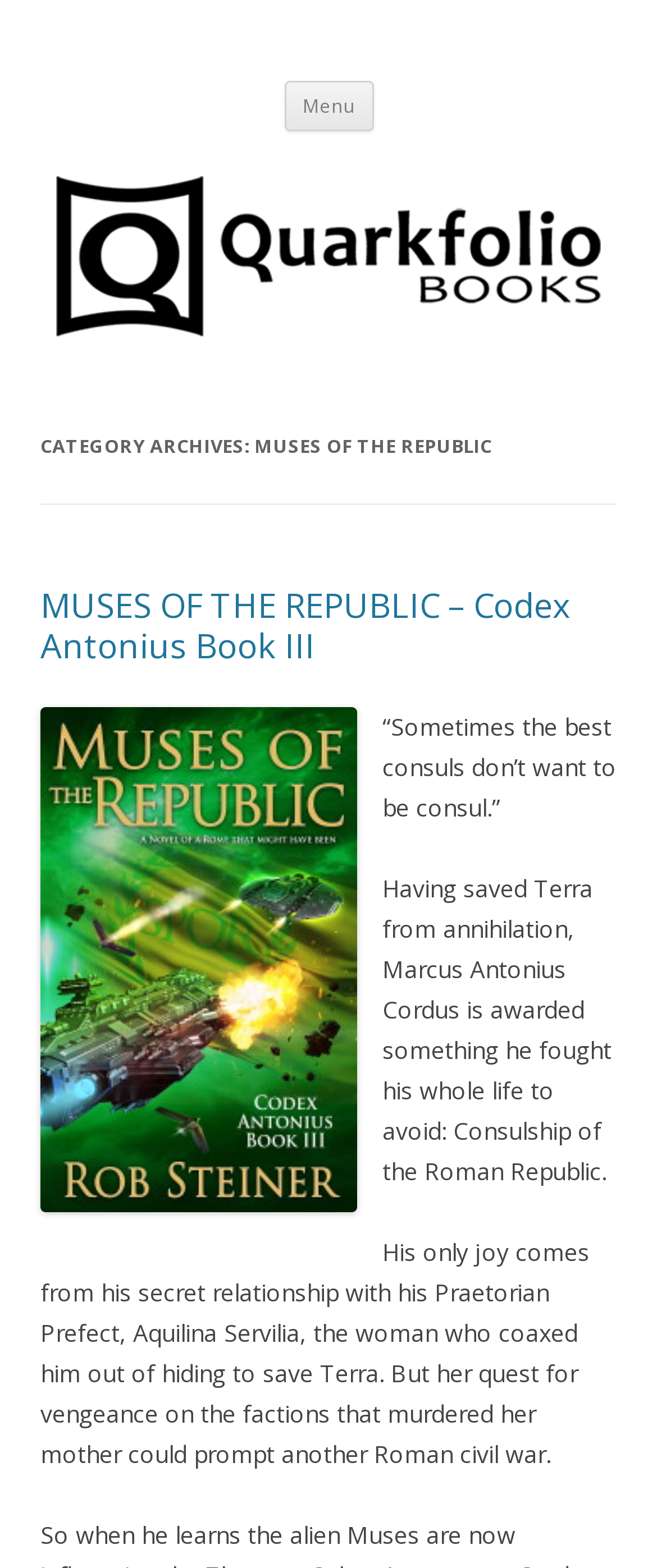Find the bounding box of the web element that fits this description: "Skip to content".

[0.568, 0.052, 0.819, 0.067]